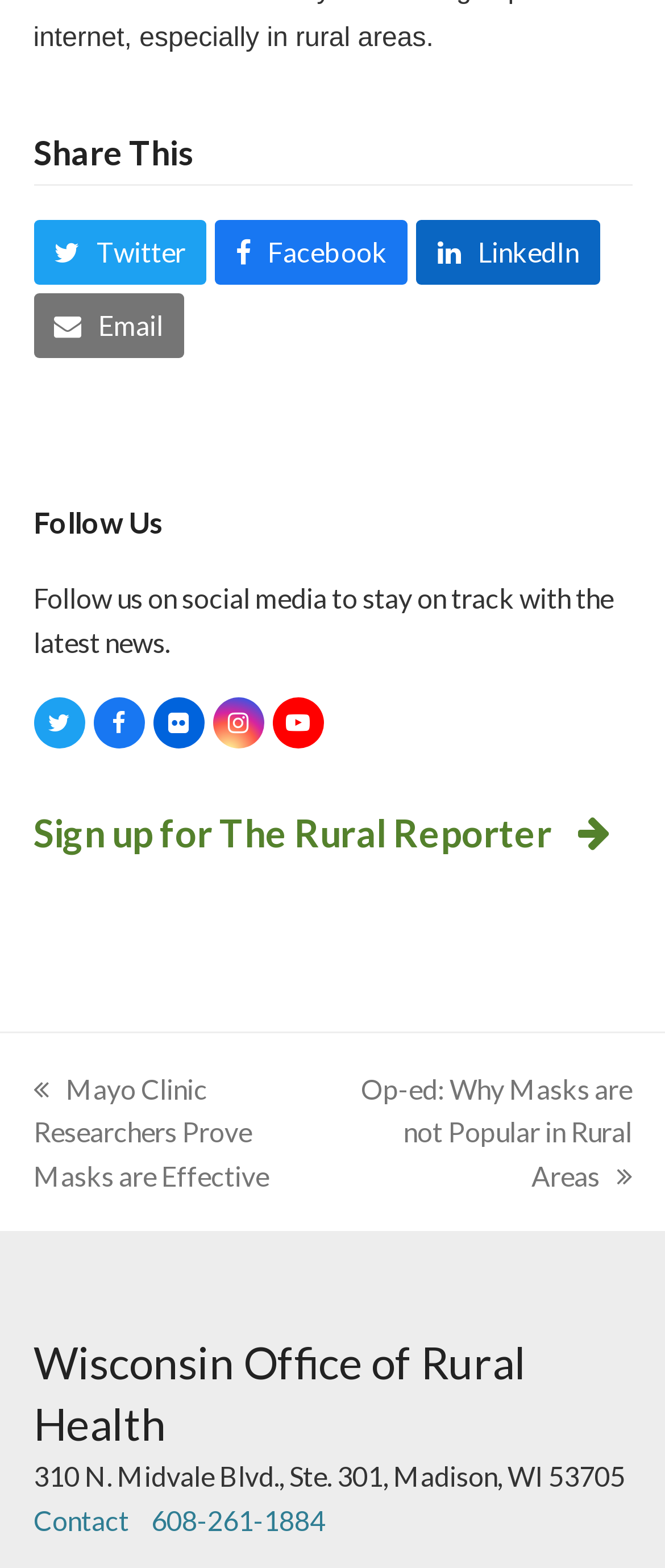Locate the bounding box coordinates of the element to click to perform the following action: 'Read previous post'. The coordinates should be given as four float values between 0 and 1, in the form of [left, top, right, bottom].

[0.05, 0.684, 0.404, 0.76]